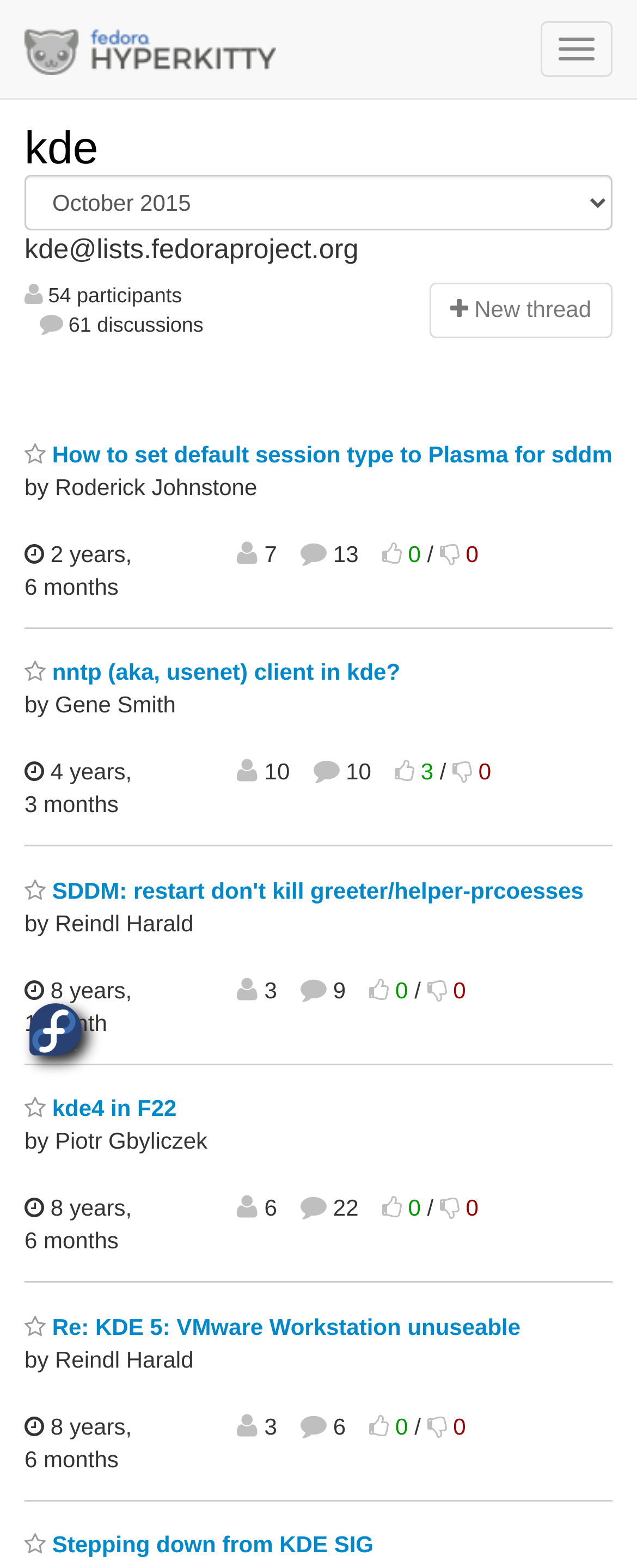Determine the bounding box coordinates for the region that must be clicked to execute the following instruction: "Click on the 'kde' link".

[0.038, 0.078, 0.154, 0.11]